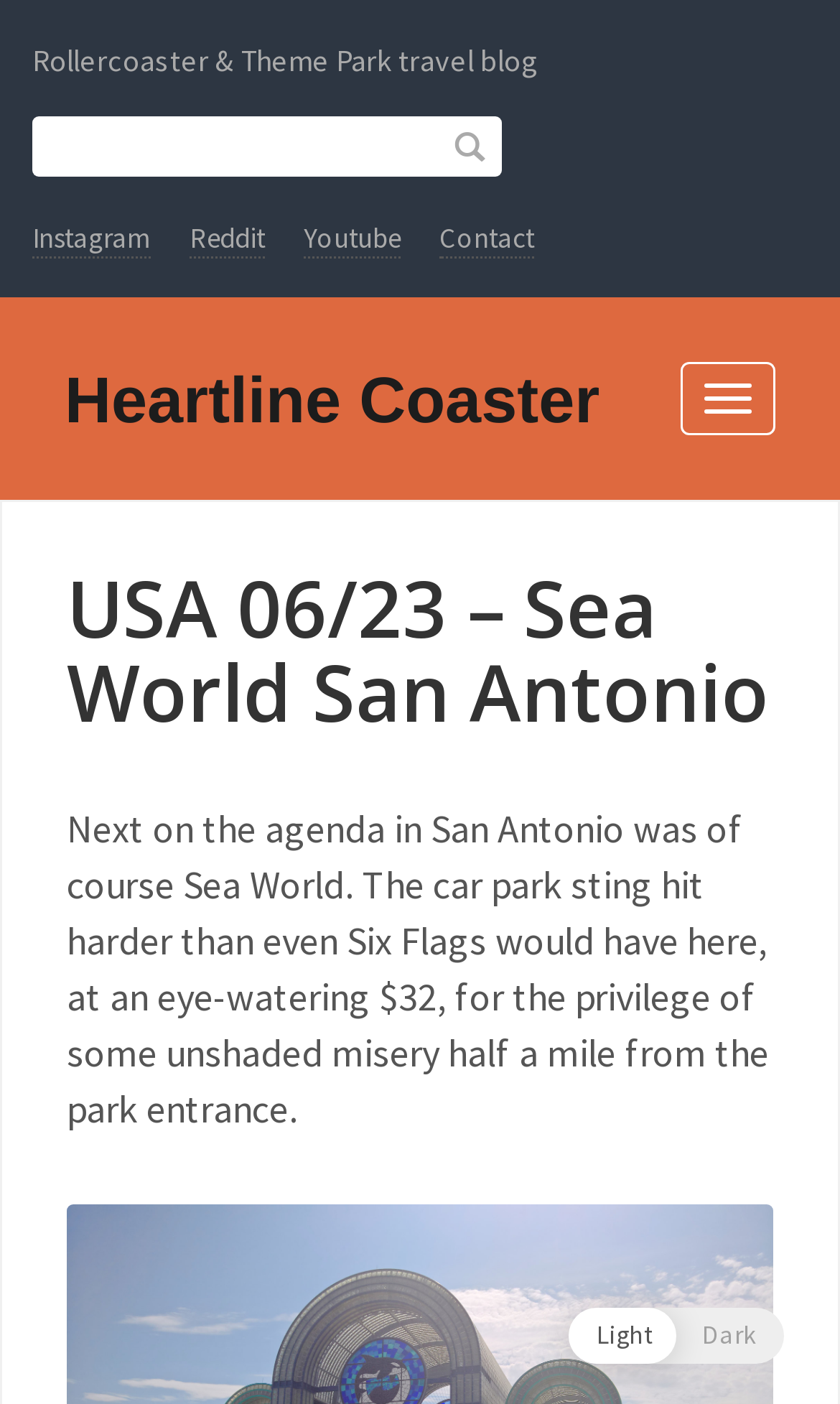Provide a thorough description of the webpage's content and layout.

The webpage appears to be a blog post about a visit to Sea World San Antonio, with a focus on rollercoasters and theme parks. At the top of the page, there is a title "USA 06/23 – Sea World San Antonio | Heartline Coaster" and a subtitle "Rollercoaster & Theme Park travel blog". 

Below the title, there is a search bar with a magnifying glass icon on the right side. To the right of the search bar, there are four social media links: Instagram, Reddit, Youtube, and Contact. 

On the top right corner, there is a "Toggle navigation" button. Below this button, there is a prominent link to "Heartline Coaster", which serves as a header for the main content of the page. 

The main content starts with a heading "USA 06/23 – Sea World San Antonio", followed by a paragraph of text describing the experience at Sea World, including the high cost of parking. 

At the very bottom of the page, there are two theme options: "Light" and "Dark", which likely allow users to switch between light and dark modes for the website.